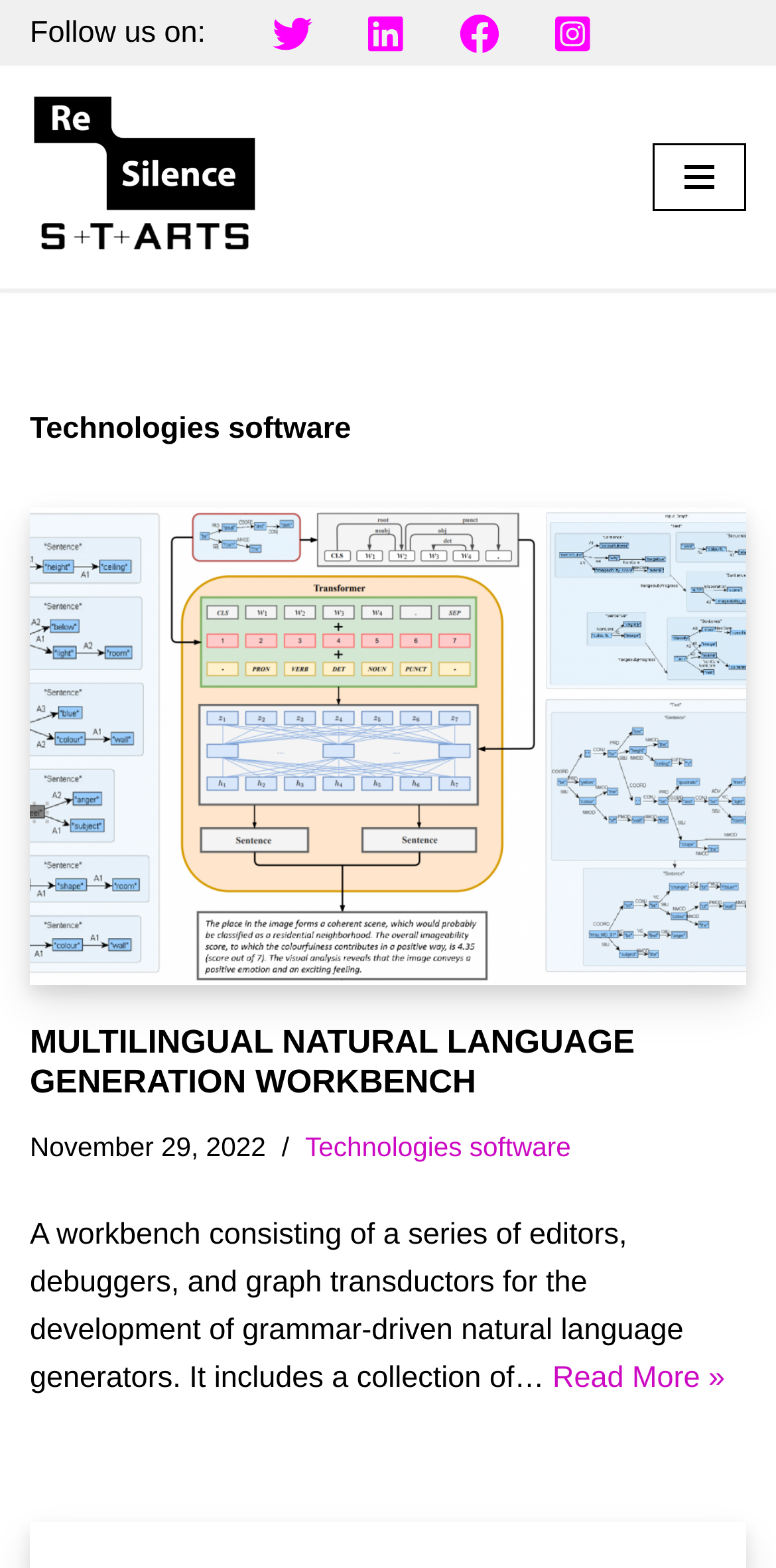Please determine the bounding box coordinates for the element that should be clicked to follow these instructions: "Open Navigation Menu".

[0.841, 0.092, 0.962, 0.135]